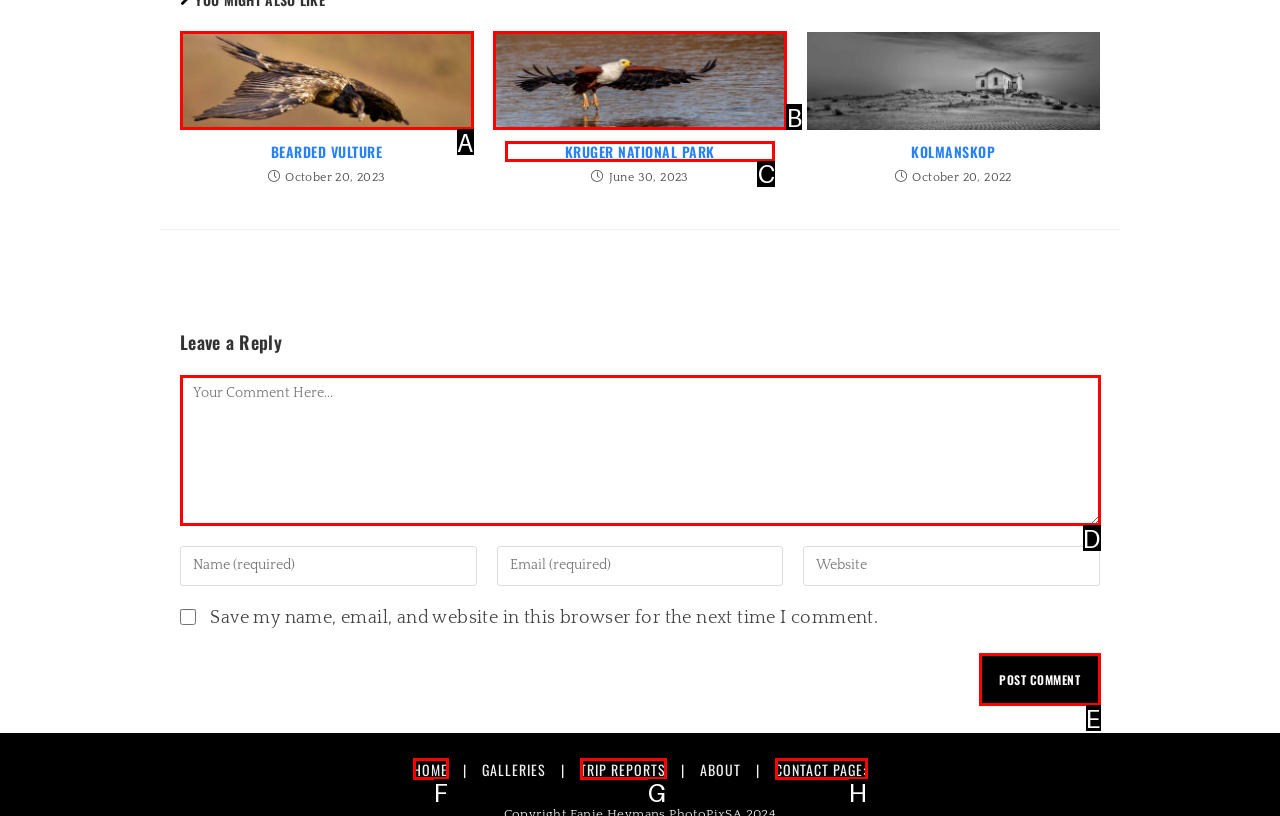Match the element description: name="comment" placeholder="Your Comment Here..." to the correct HTML element. Answer with the letter of the selected option.

D